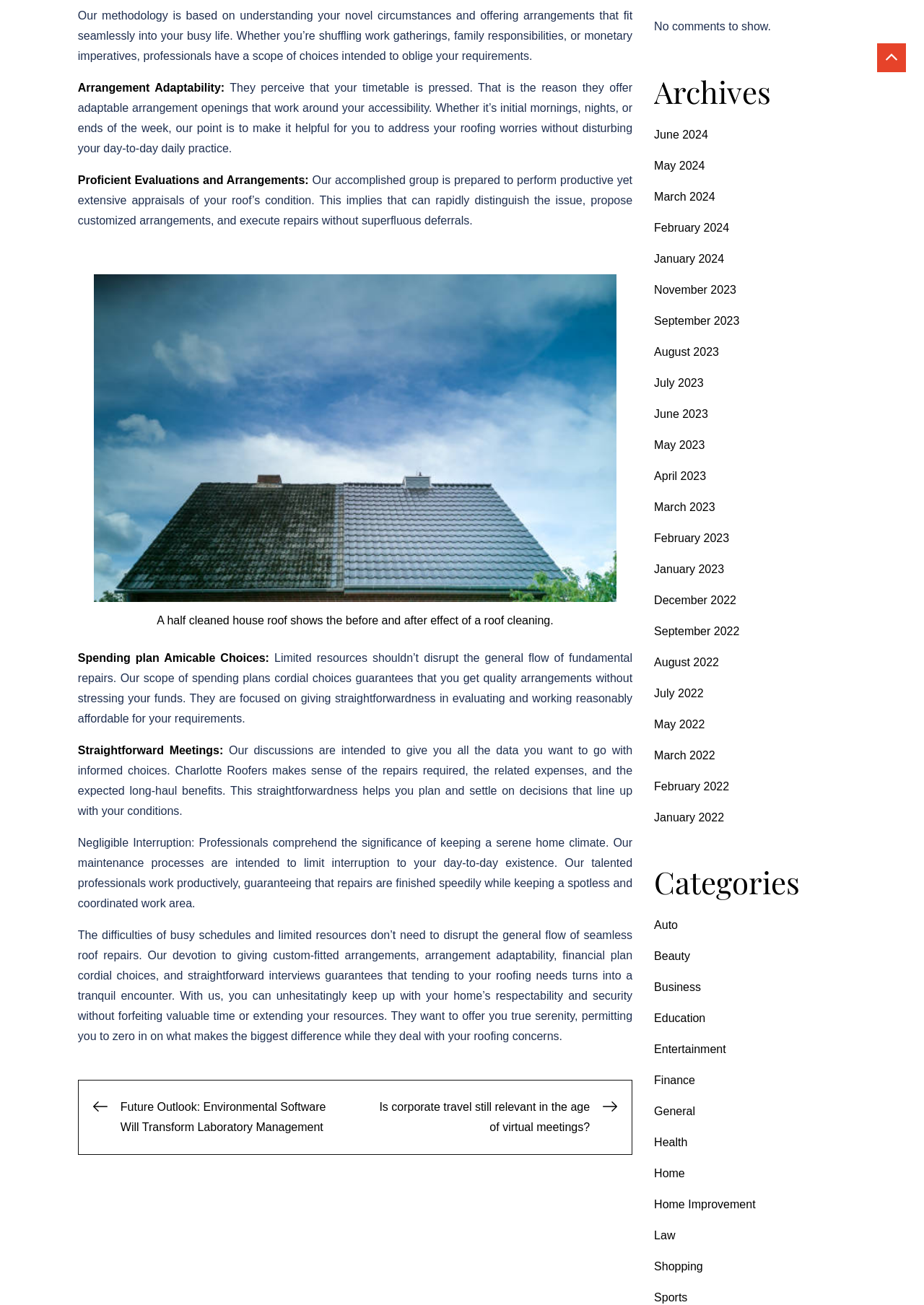What is the benefit of Charlotte Roofers' budget-friendly choices?
Answer the question with a single word or phrase by looking at the picture.

No stress on funds